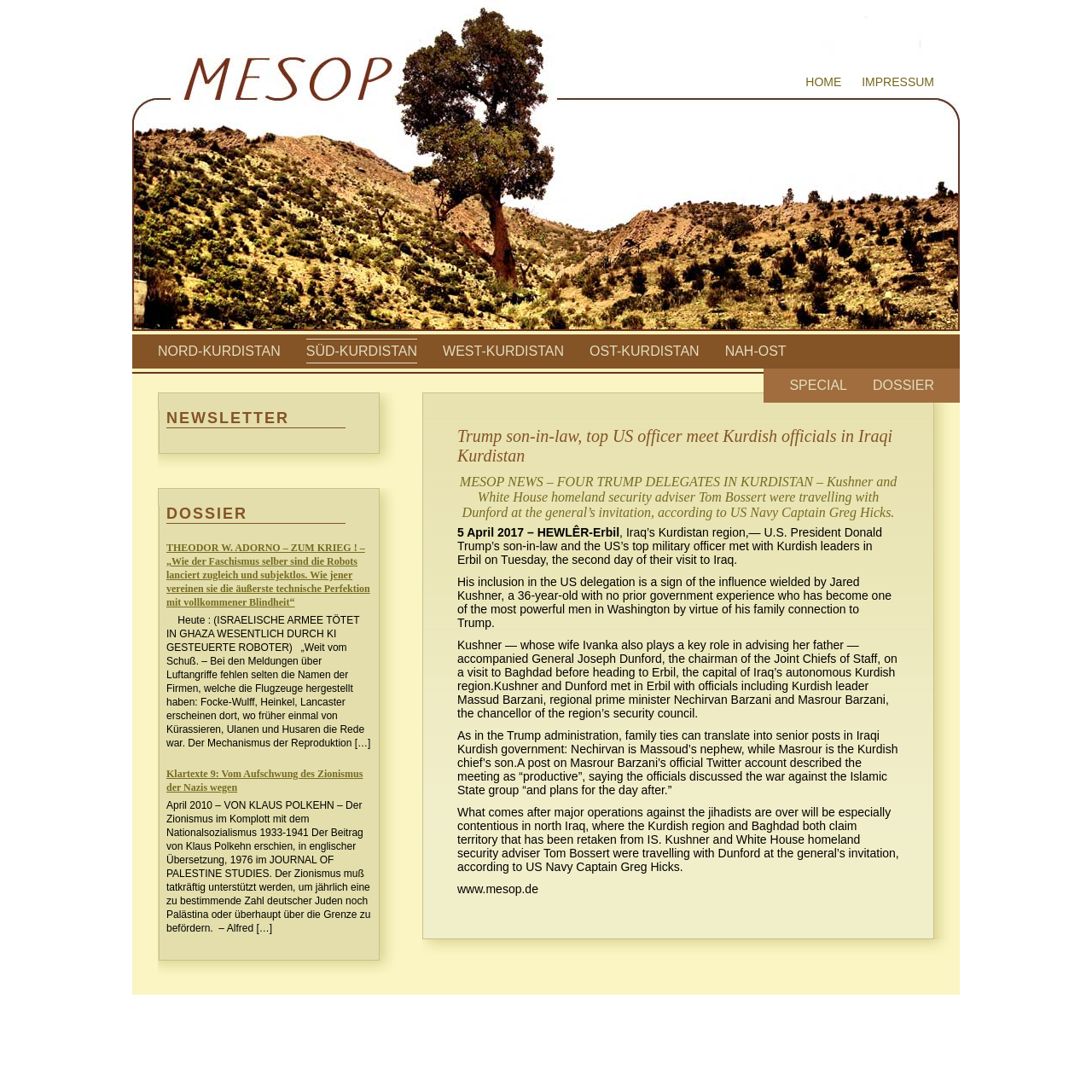How many headings are there on the webpage?
Using the picture, provide a one-word or short phrase answer.

6